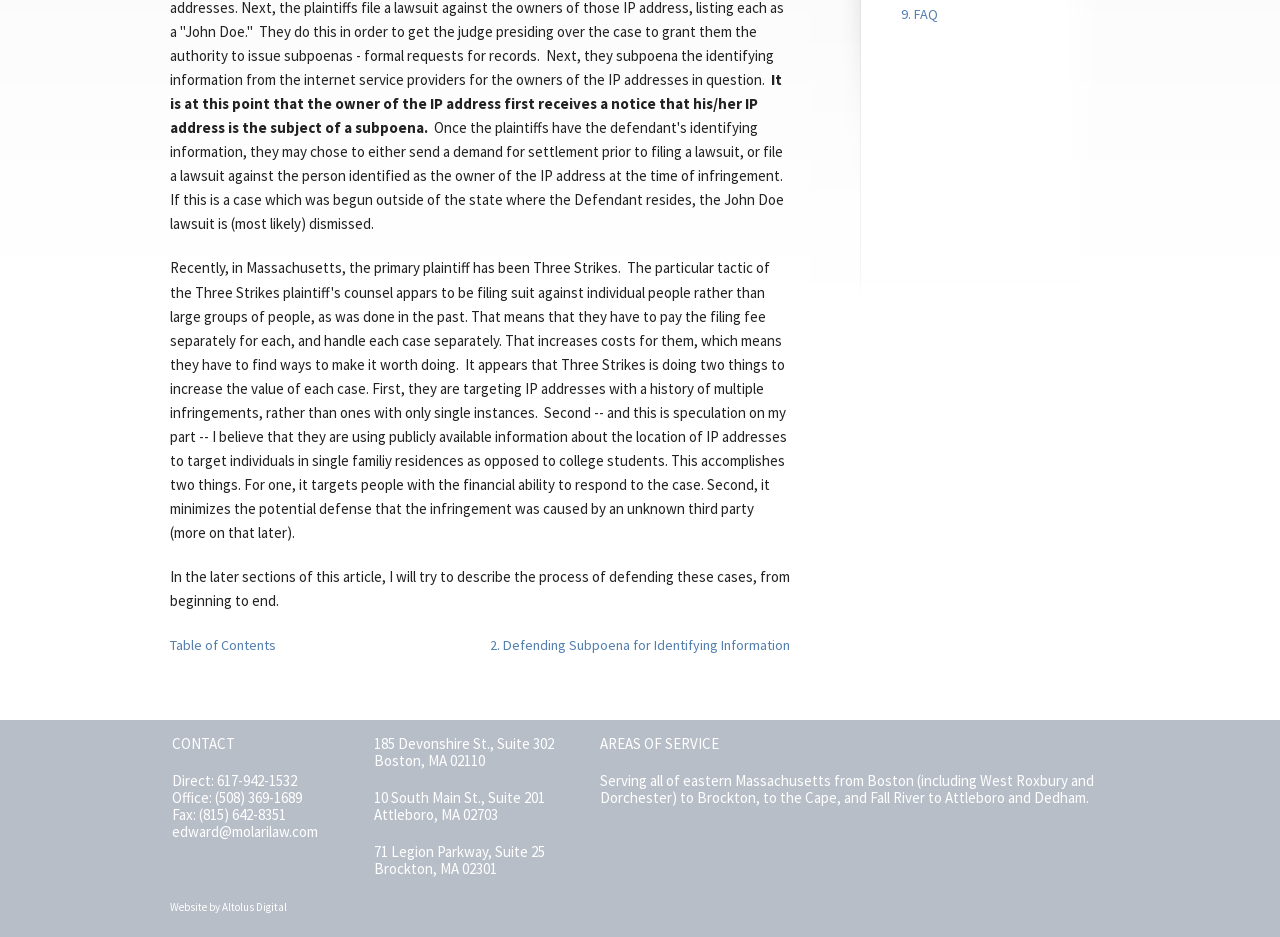Identify the bounding box coordinates for the UI element described as: "Website by Altolus Digital".

[0.133, 0.96, 0.224, 0.975]